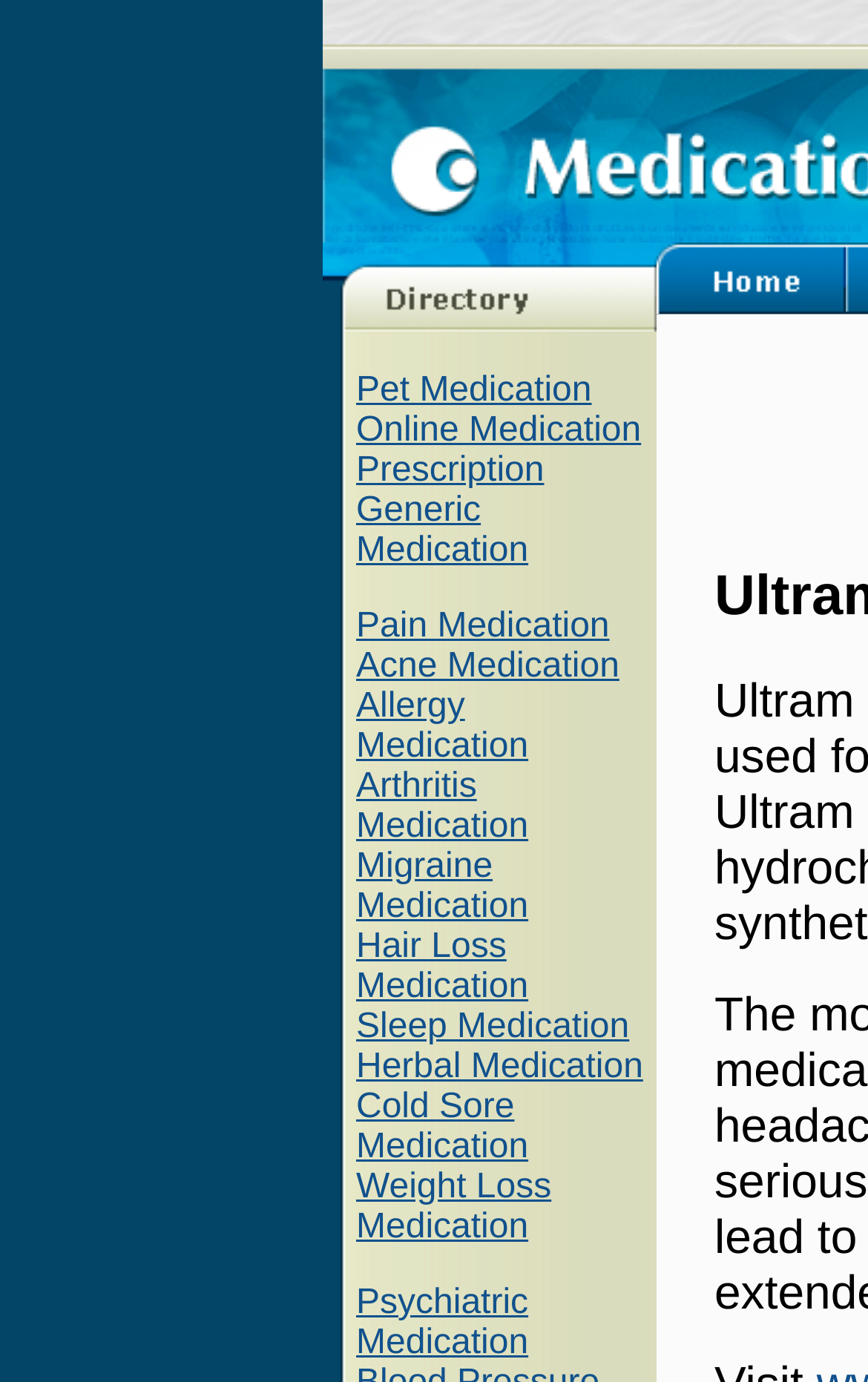Utilize the details in the image to give a detailed response to the question: What is the first medication category listed?

I looked at the links under the 'Medication Wizard' section and found that the first link is 'Pet Medication'.